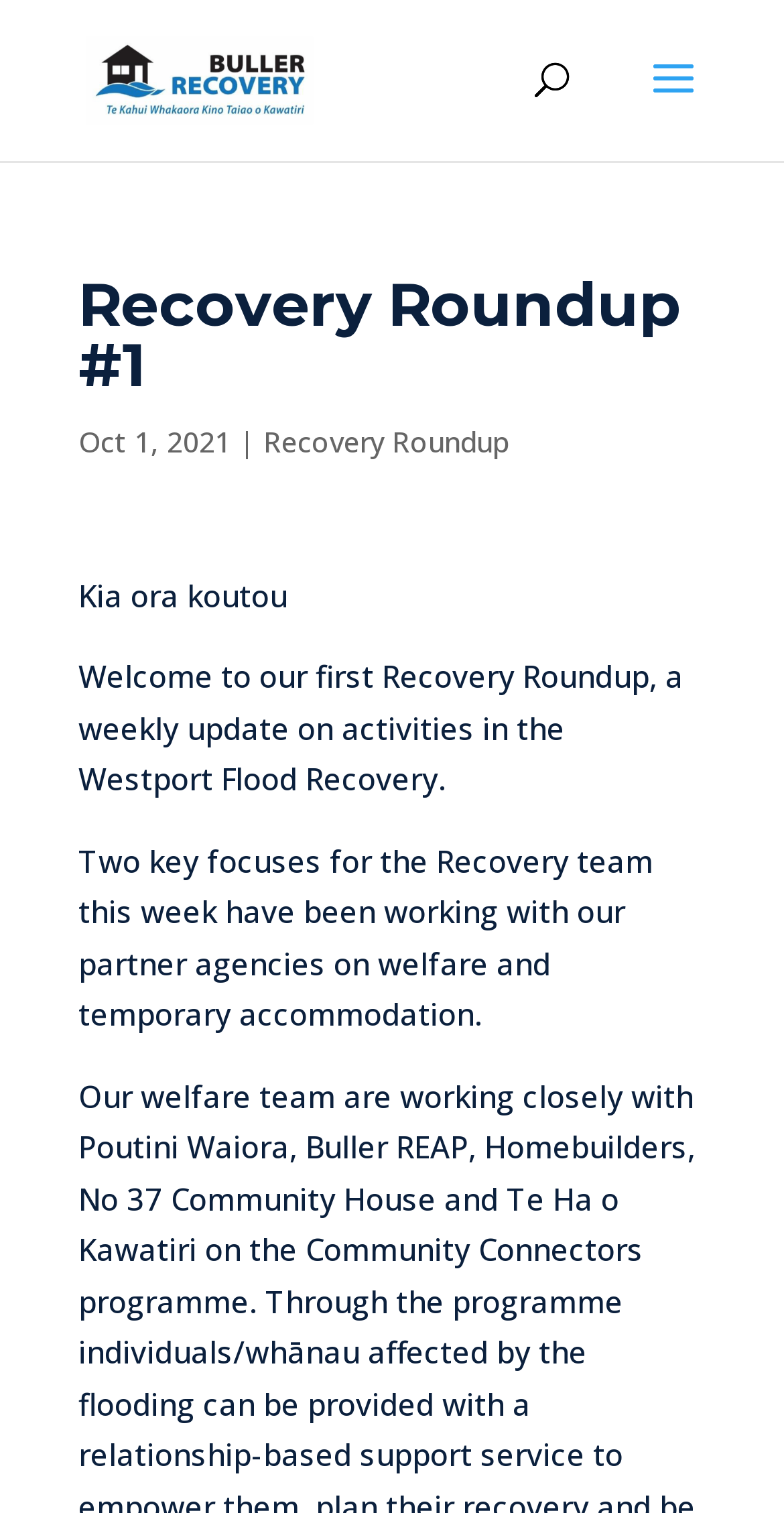Refer to the screenshot and give an in-depth answer to this question: What is the date mentioned on the webpage?

I found the date 'Oct 1, 2021' on the webpage by looking at the StaticText element with bounding box coordinates [0.1, 0.279, 0.295, 0.304].